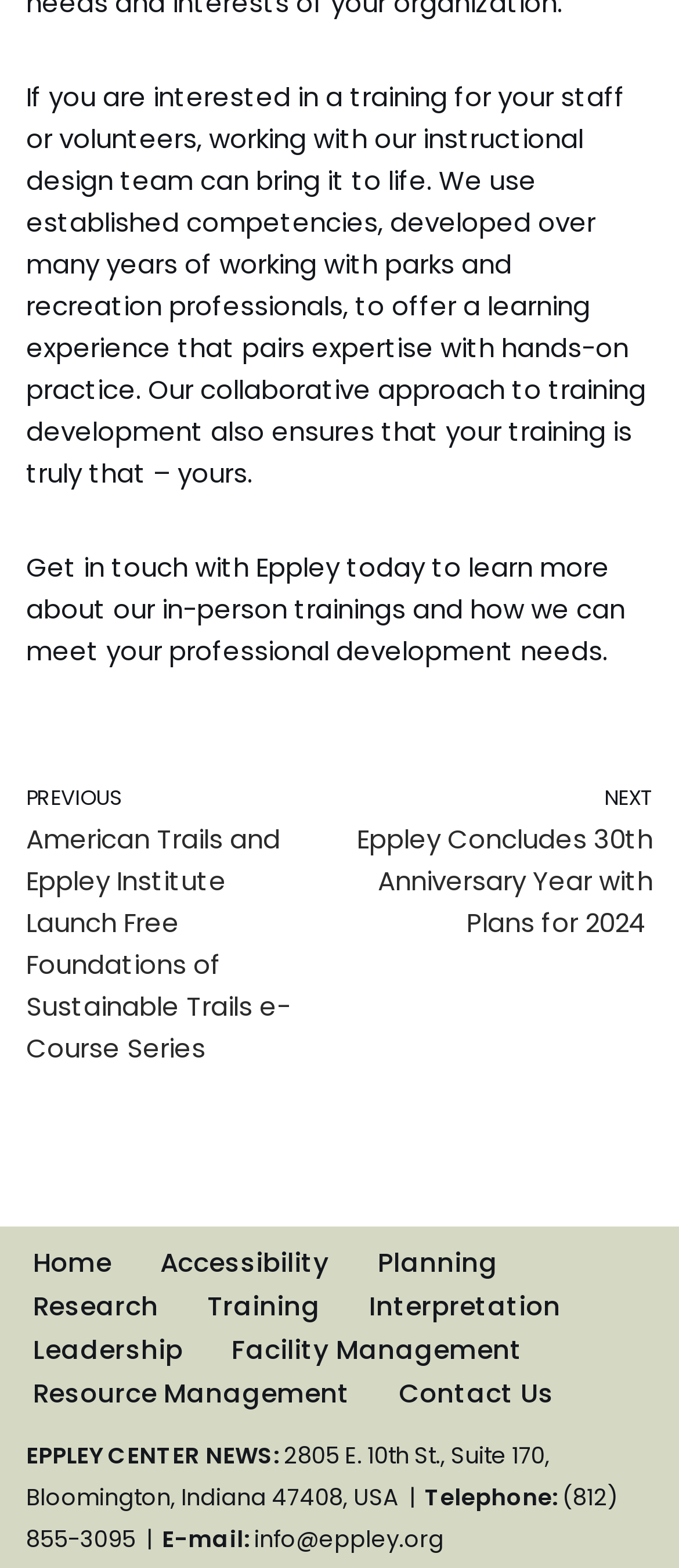Specify the bounding box coordinates of the element's region that should be clicked to achieve the following instruction: "Get in touch with Eppley to learn more about in-person trainings". The bounding box coordinates consist of four float numbers between 0 and 1, in the format [left, top, right, bottom].

[0.038, 0.35, 0.921, 0.427]